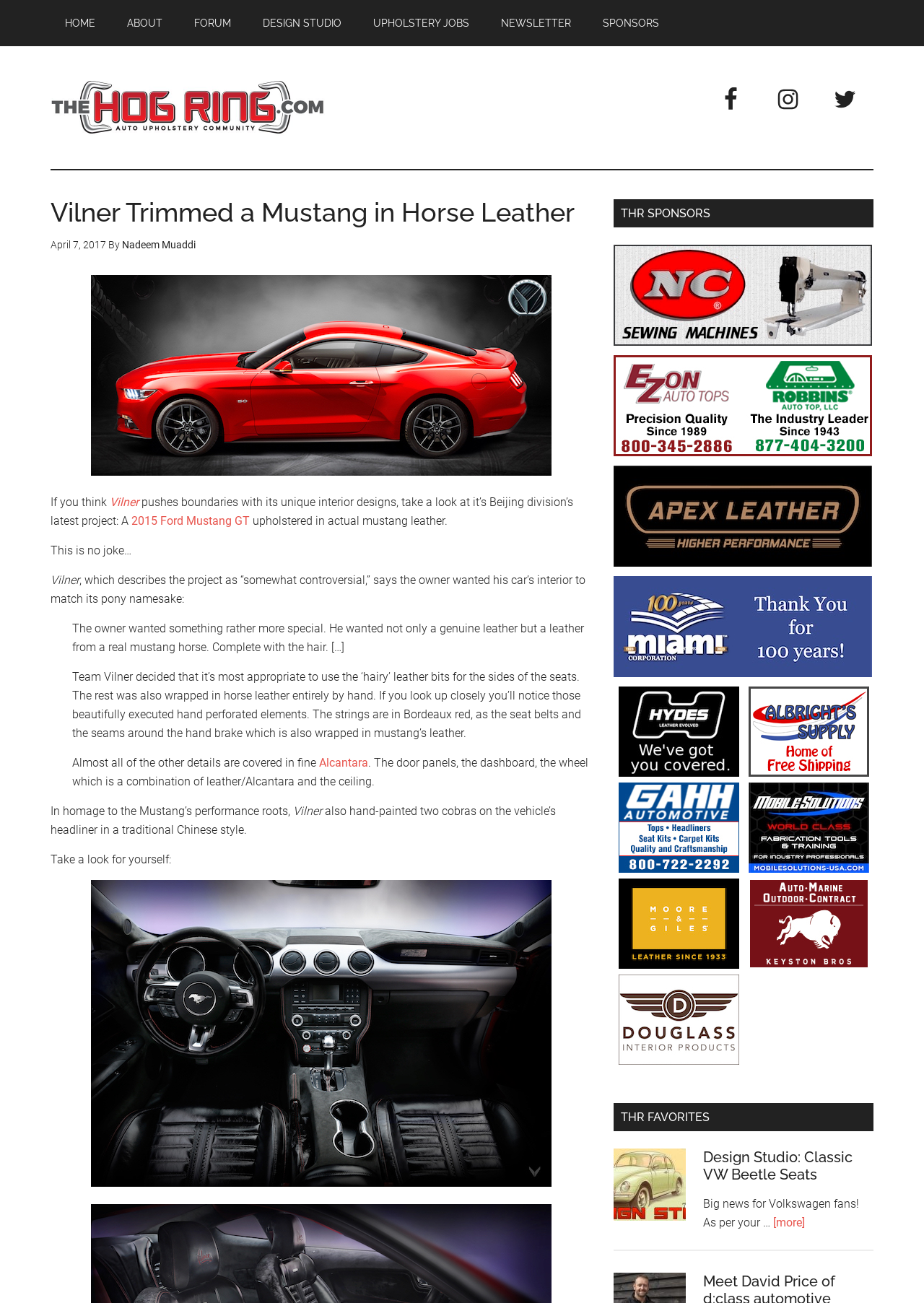What is the social media platform with a bird logo?
Please provide a comprehensive and detailed answer to the question.

I found the social media platform with a bird logo by examining the links in the header section, and I noticed that the link with the label 'Twitter' has an image with a bird logo.